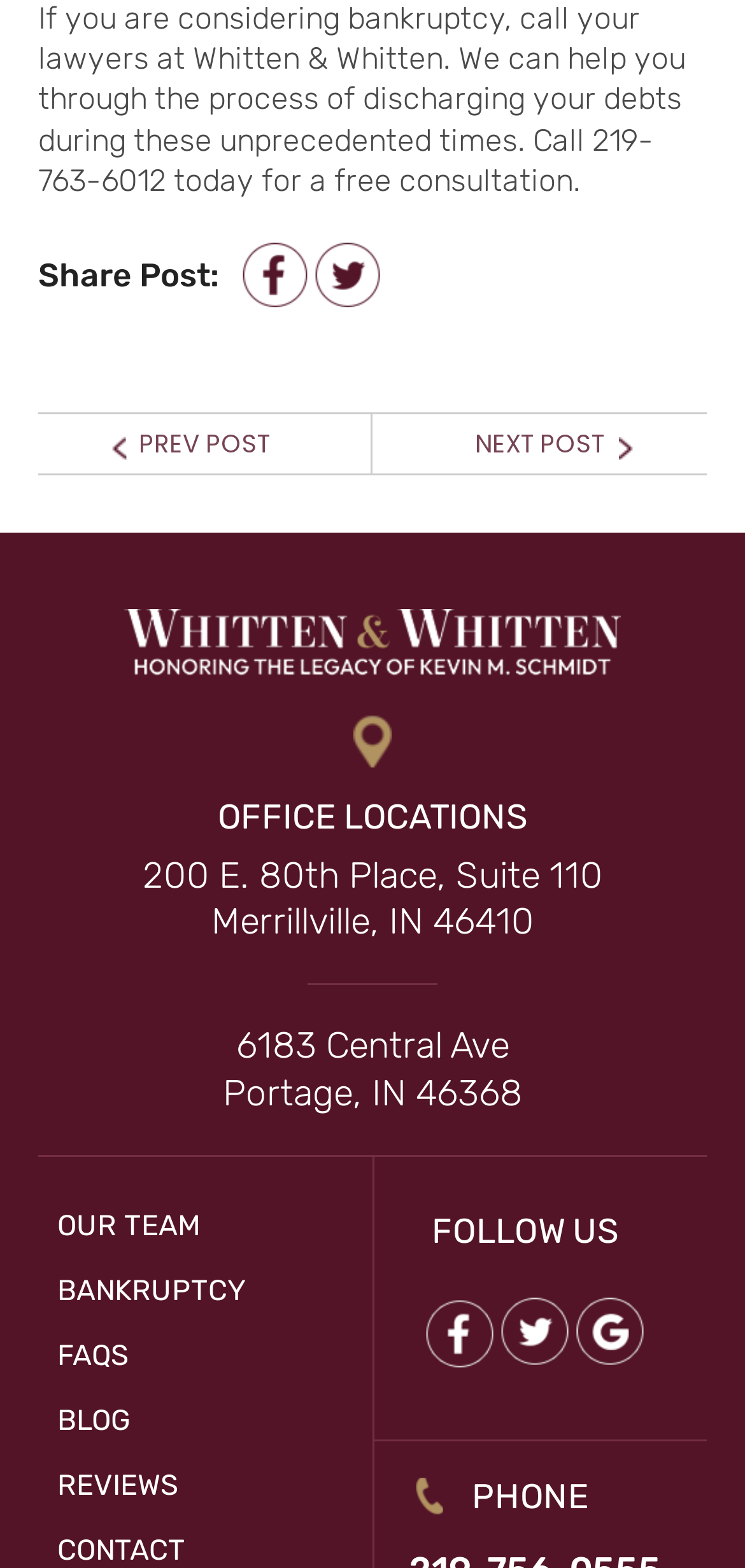Please determine the bounding box coordinates of the element to click on in order to accomplish the following task: "Visit Whitten & Whitten office location at 200 E. 80th Place, Suite 110 Merrillville, IN 46410". Ensure the coordinates are four float numbers ranging from 0 to 1, i.e., [left, top, right, bottom].

[0.191, 0.544, 0.809, 0.602]